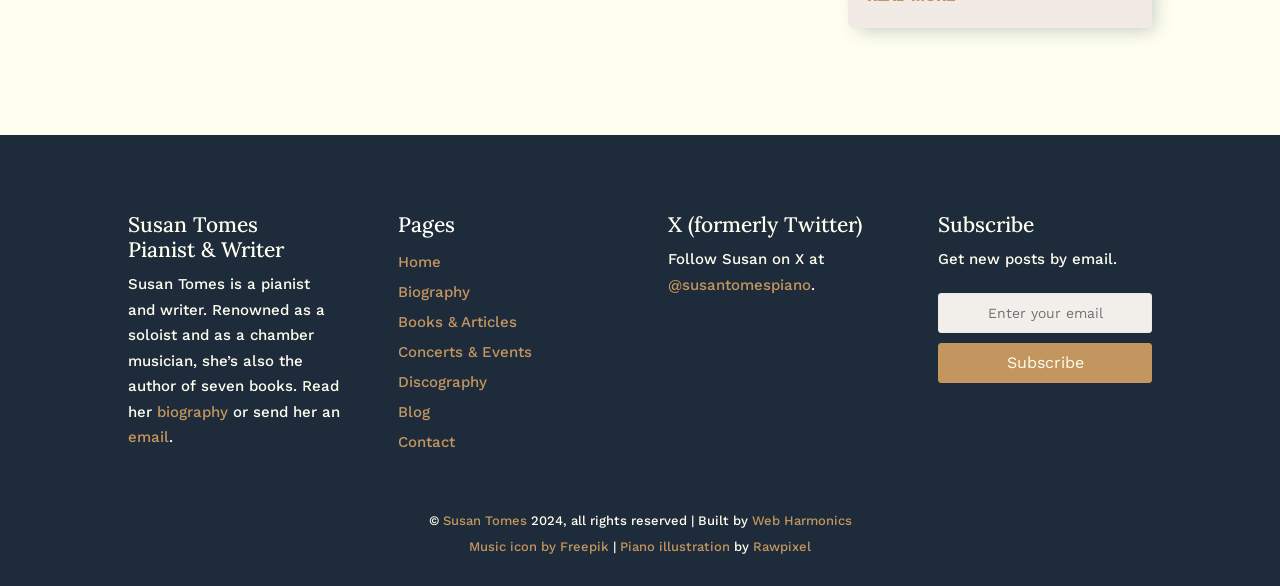Give a concise answer using one word or a phrase to the following question:
How can users contact Susan Tomes?

Send an email